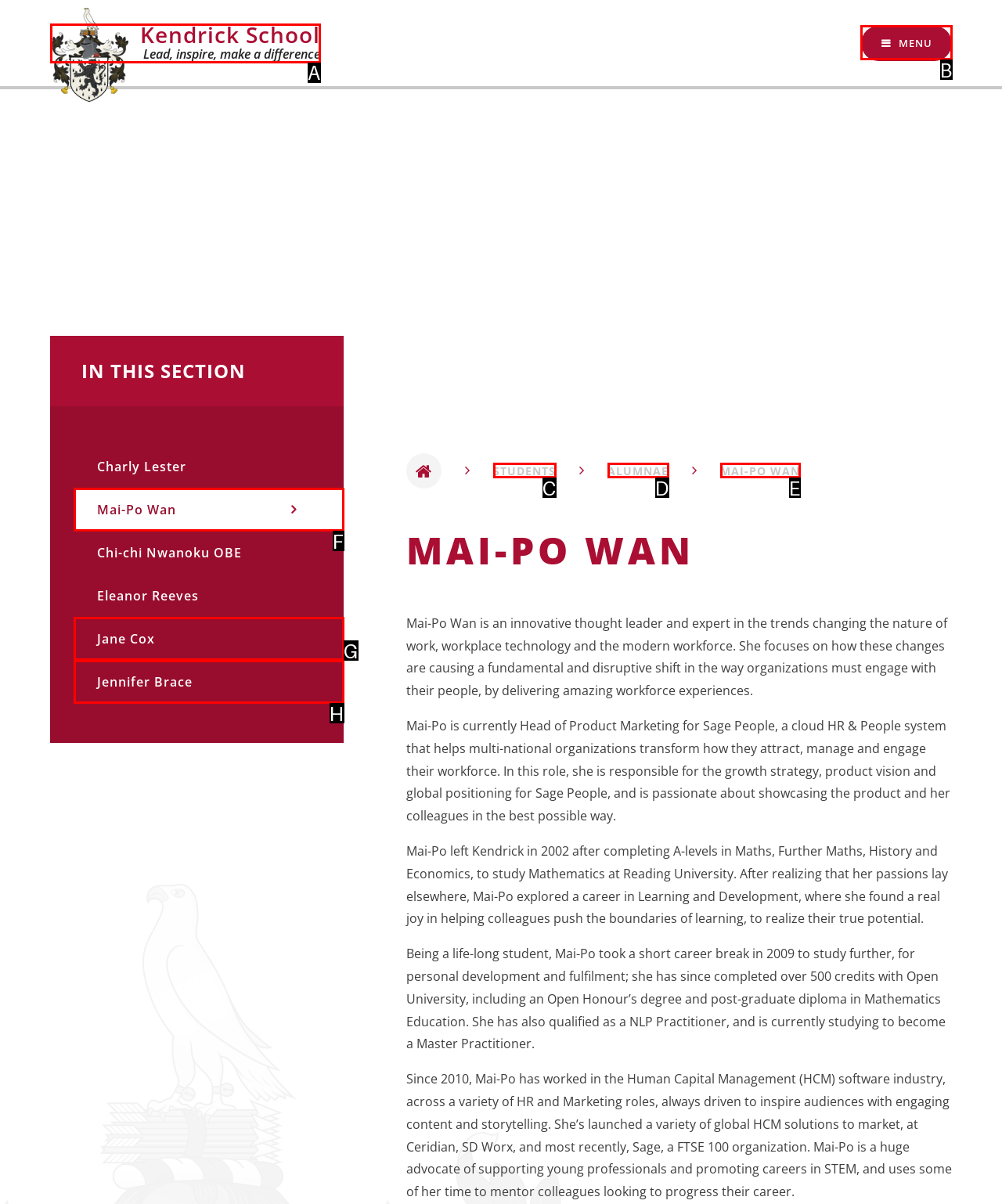Provide the letter of the HTML element that you need to click on to perform the task: Click on the MENU button.
Answer with the letter corresponding to the correct option.

B